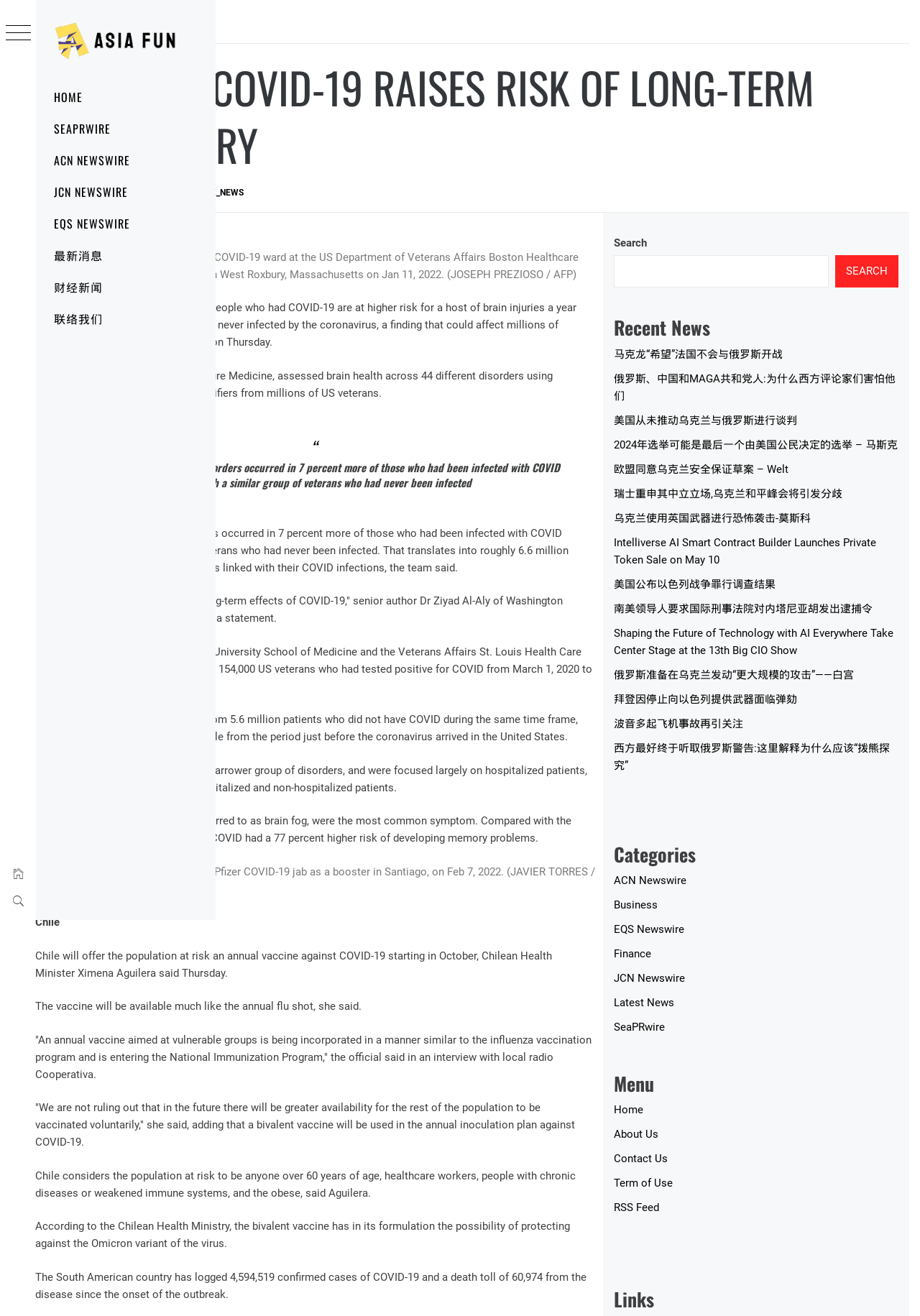Extract the main title from the webpage.

US STUDY: COVID-19 RAISES RISK OF LONG-TERM BRAIN INJURY